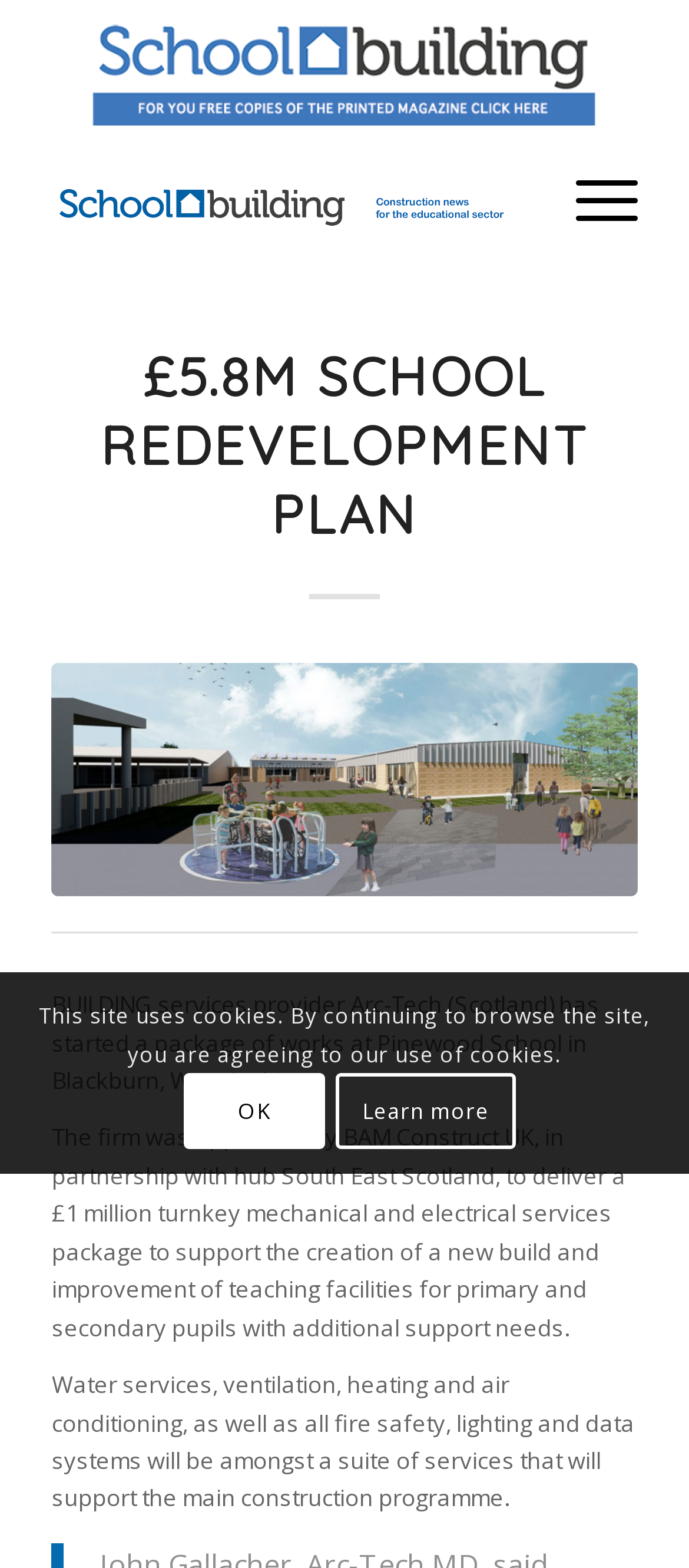What is the value of the mechanical and electrical services package?
Provide a thorough and detailed answer to the question.

The answer can be found in the StaticText element with the text 'The firm was appointed by BAM Construct UK, in partnership with hub South East Scotland, to deliver a £1 million turnkey mechanical and electrical services package...'